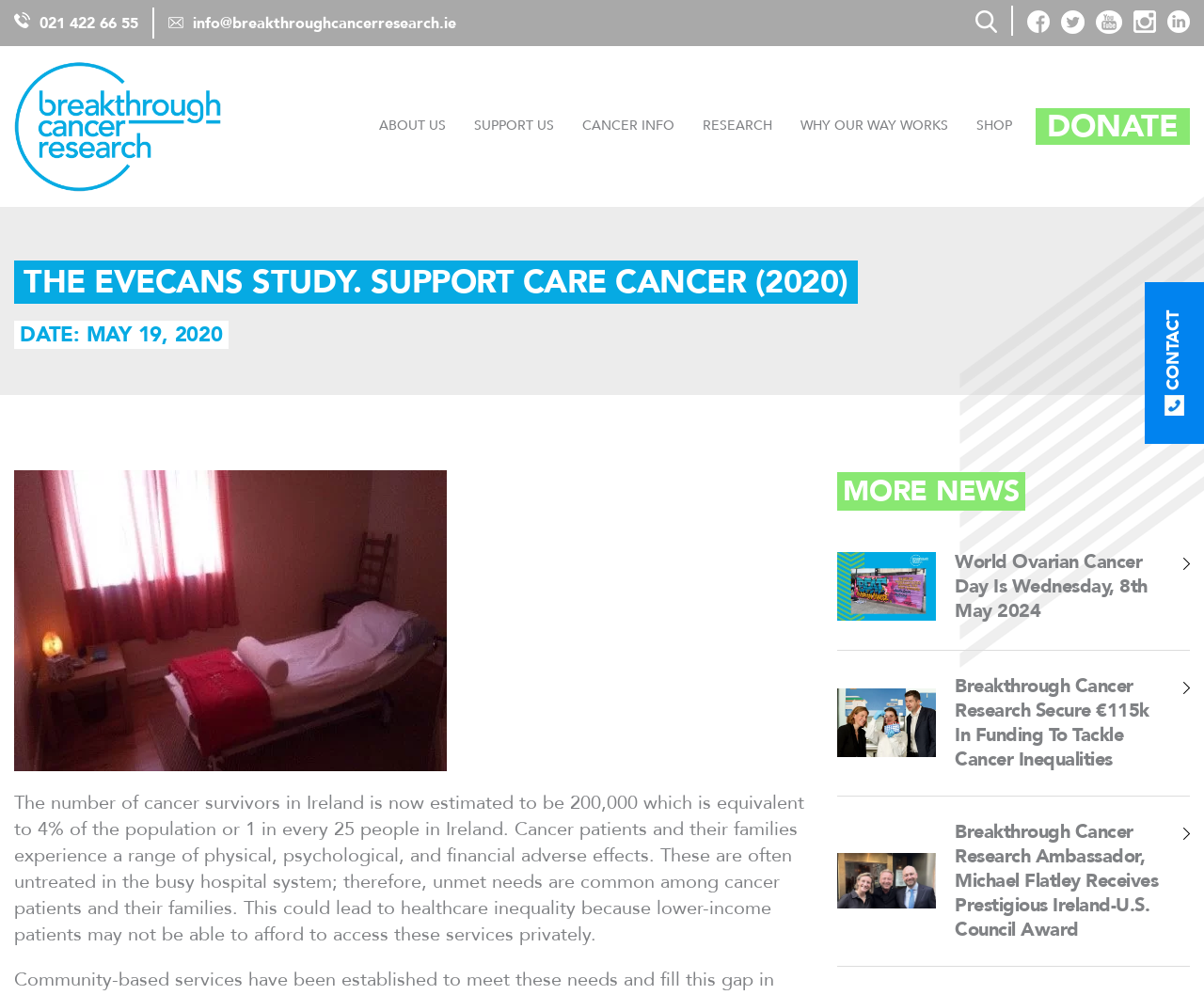What is the estimated number of cancer survivors in Ireland?
Based on the image, give a one-word or short phrase answer.

200,000